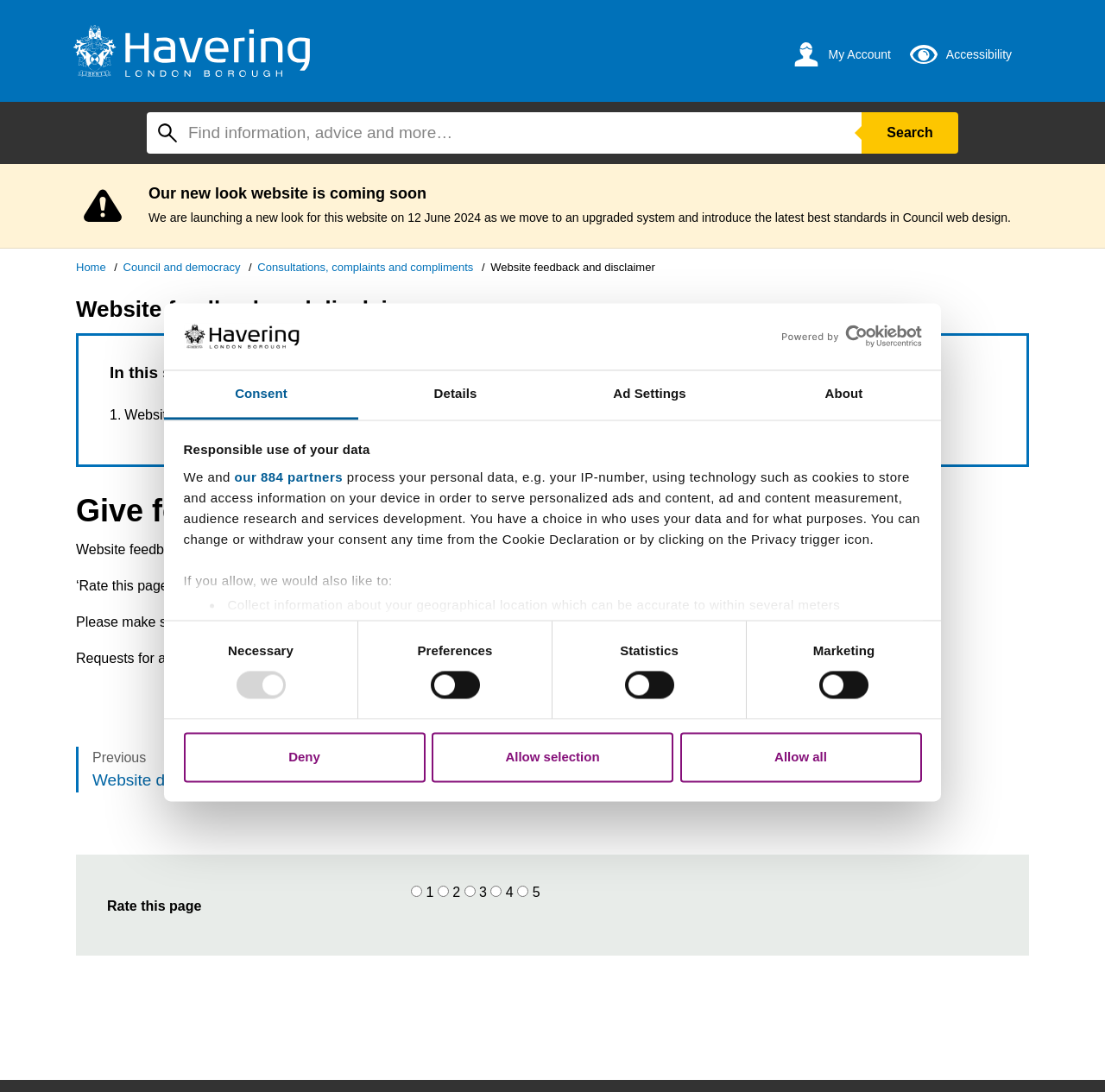Please give the bounding box coordinates of the area that should be clicked to fulfill the following instruction: "Allow selection". The coordinates should be in the format of four float numbers from 0 to 1, i.e., [left, top, right, bottom].

[0.391, 0.67, 0.609, 0.716]